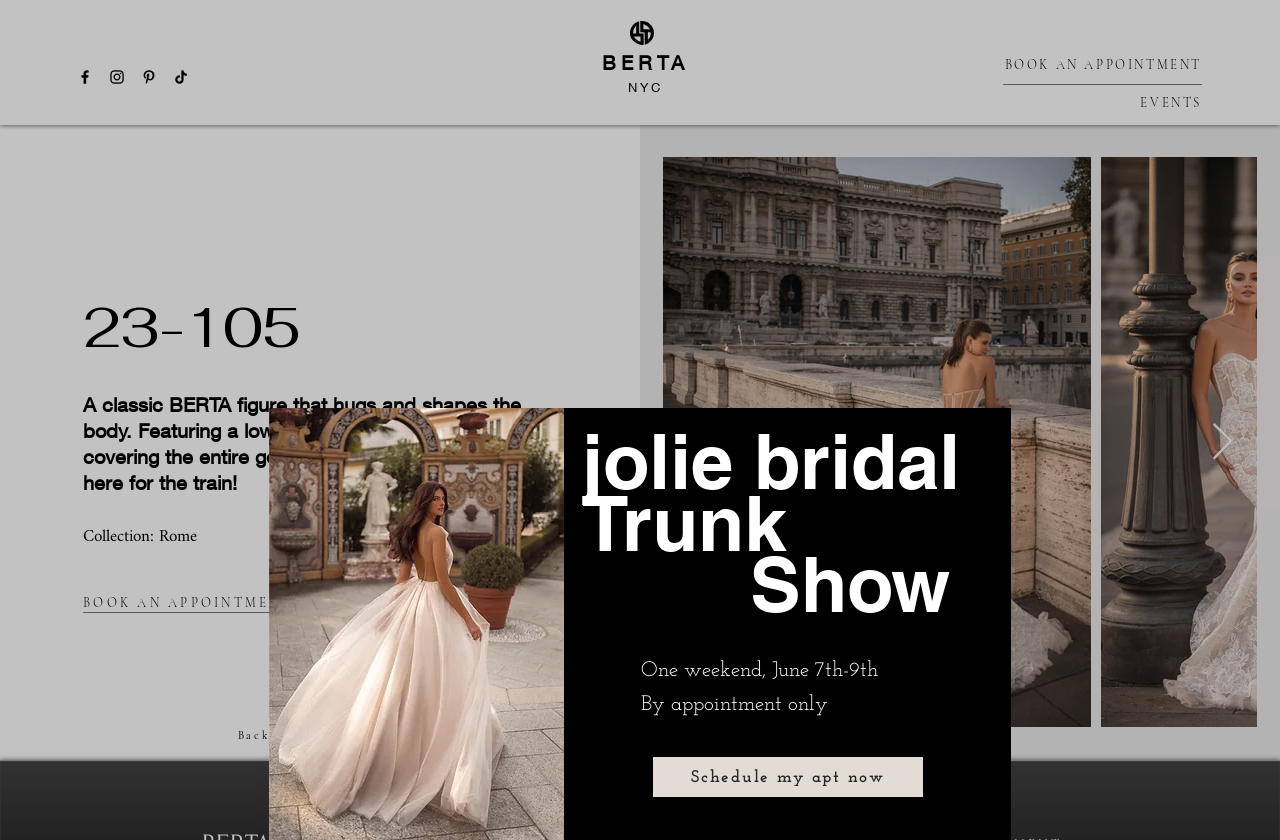What is the brand name? Please answer the question using a single word or phrase based on the image.

BERTA